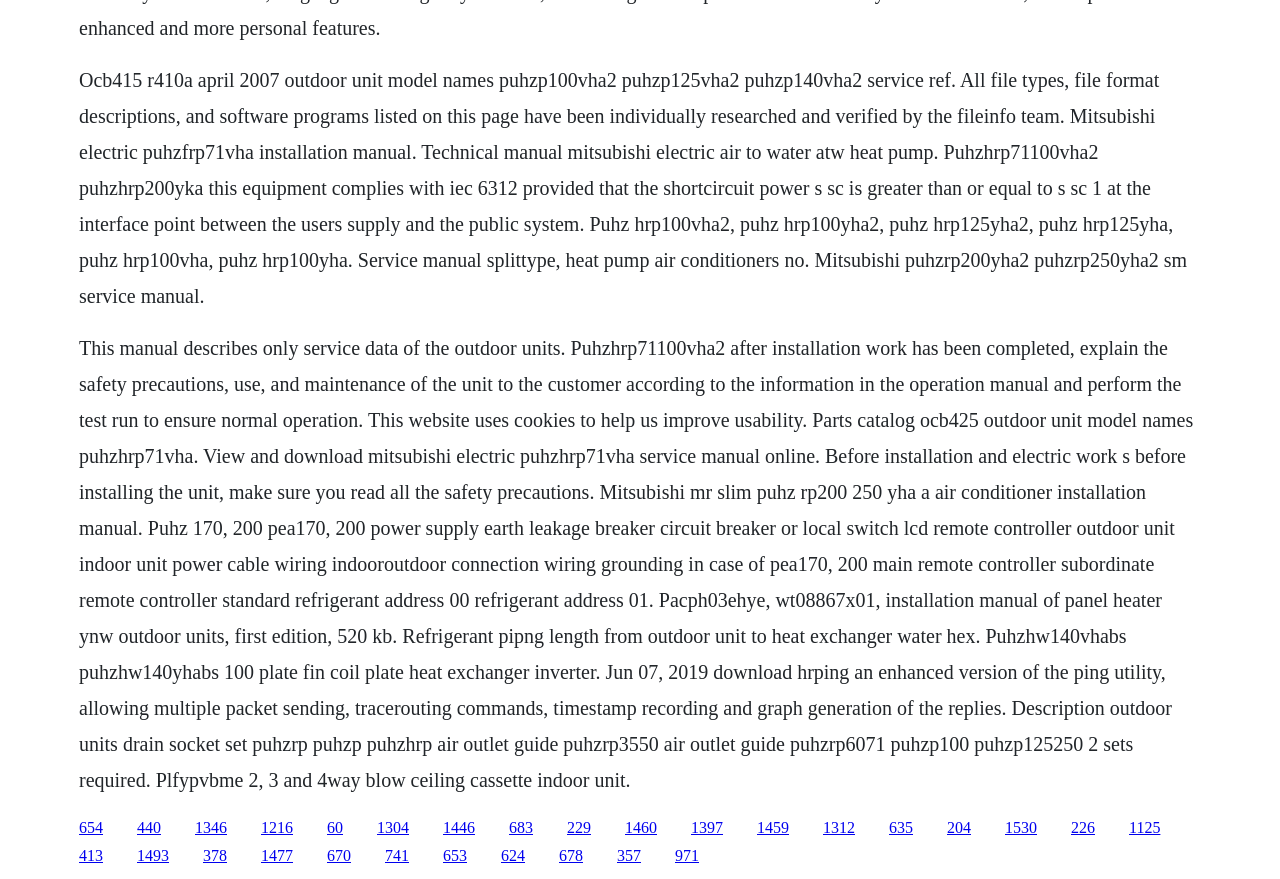What is the purpose of the safety precautions?
Refer to the image and provide a concise answer in one word or phrase.

Before installation and electric work